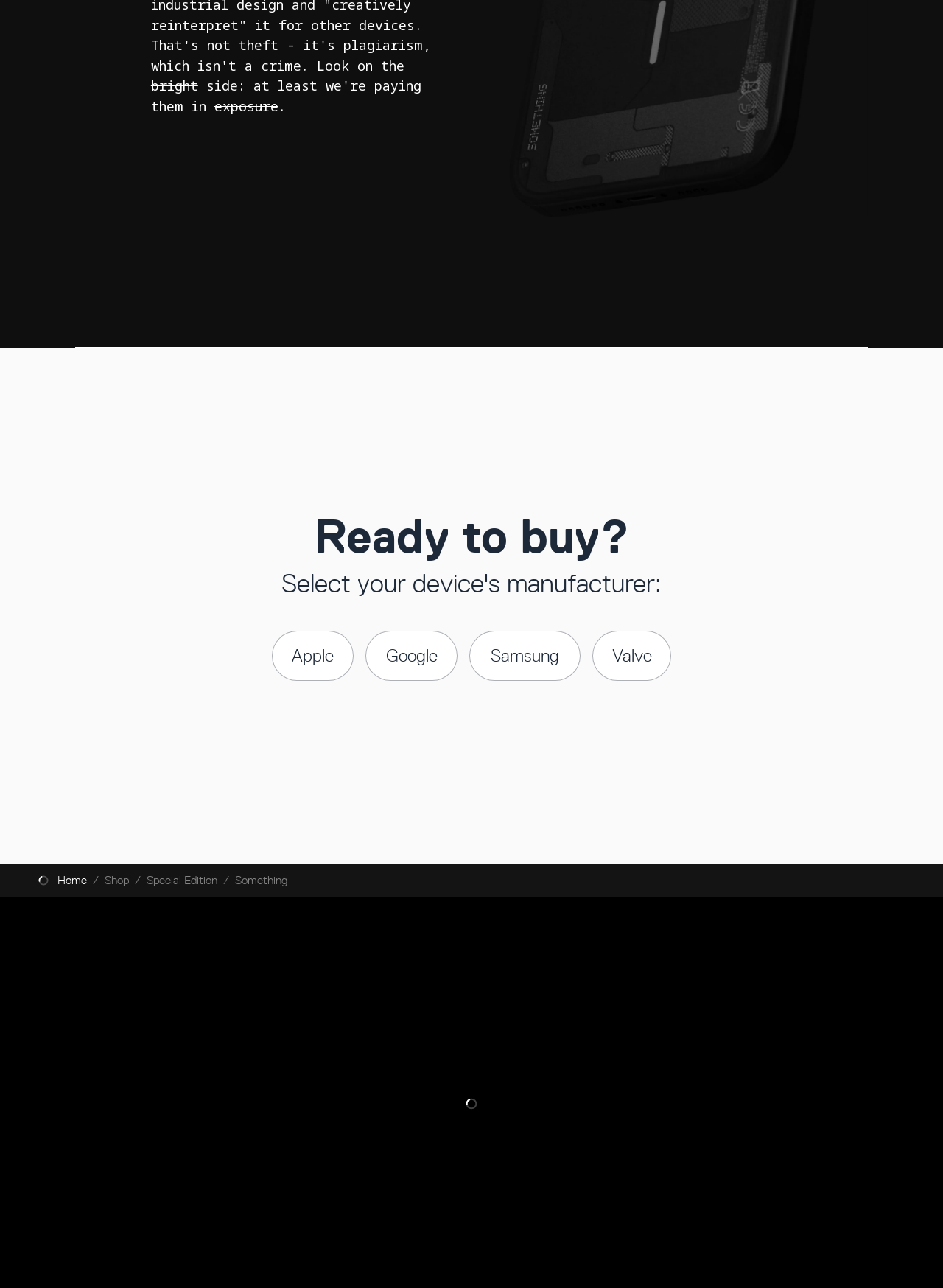Locate the bounding box coordinates of the clickable part needed for the task: "Select Apple as device manufacturer".

[0.288, 0.49, 0.375, 0.529]